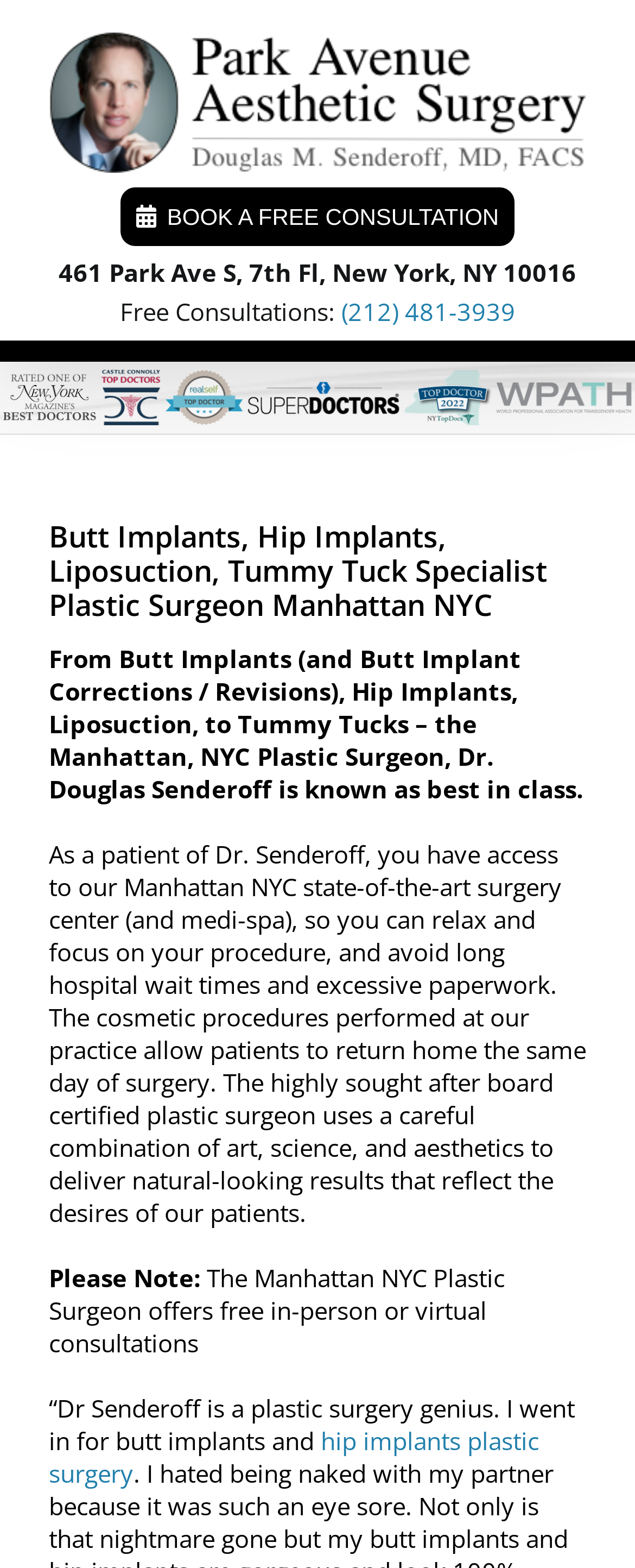What is the phone number for free consultations?
Use the screenshot to answer the question with a single word or phrase.

(212) 481-3939